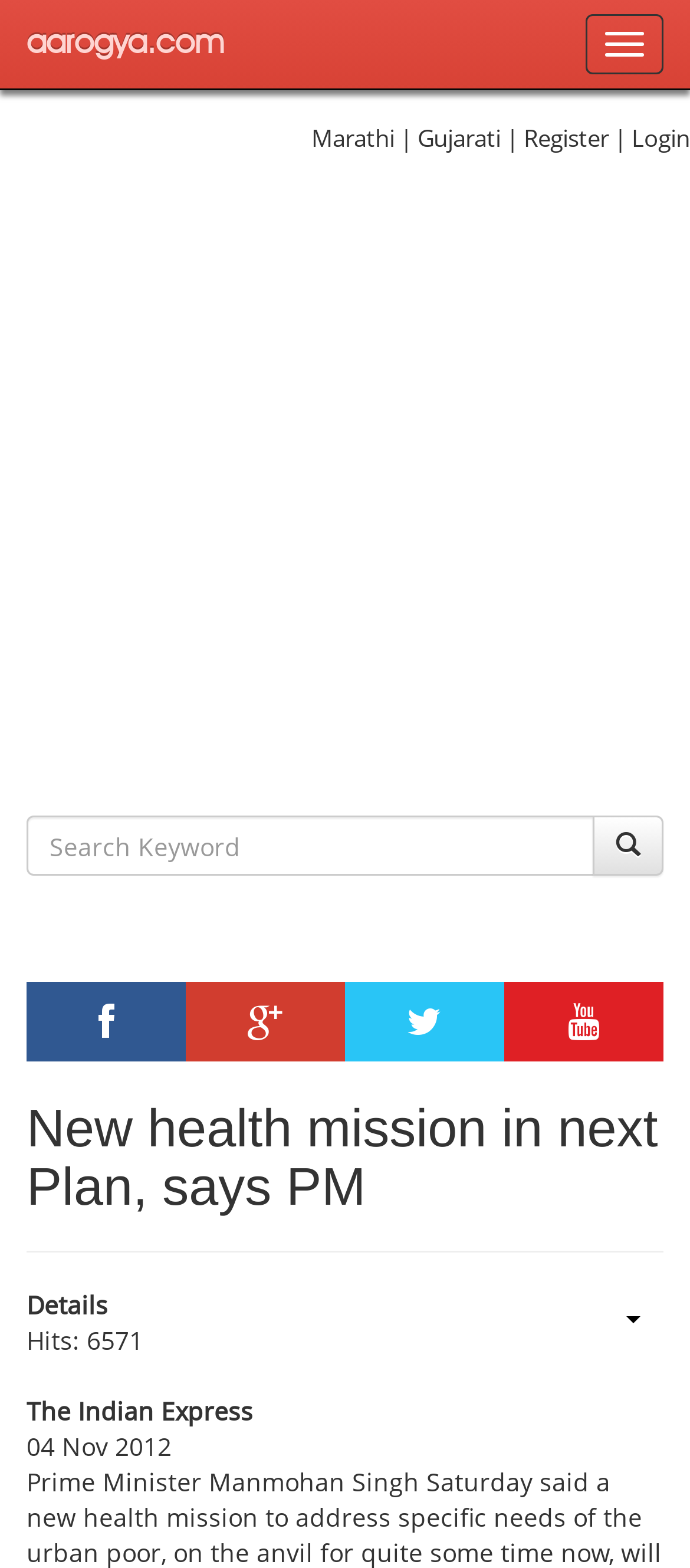What is the source of the news article? Look at the image and give a one-word or short phrase answer.

The Indian Express